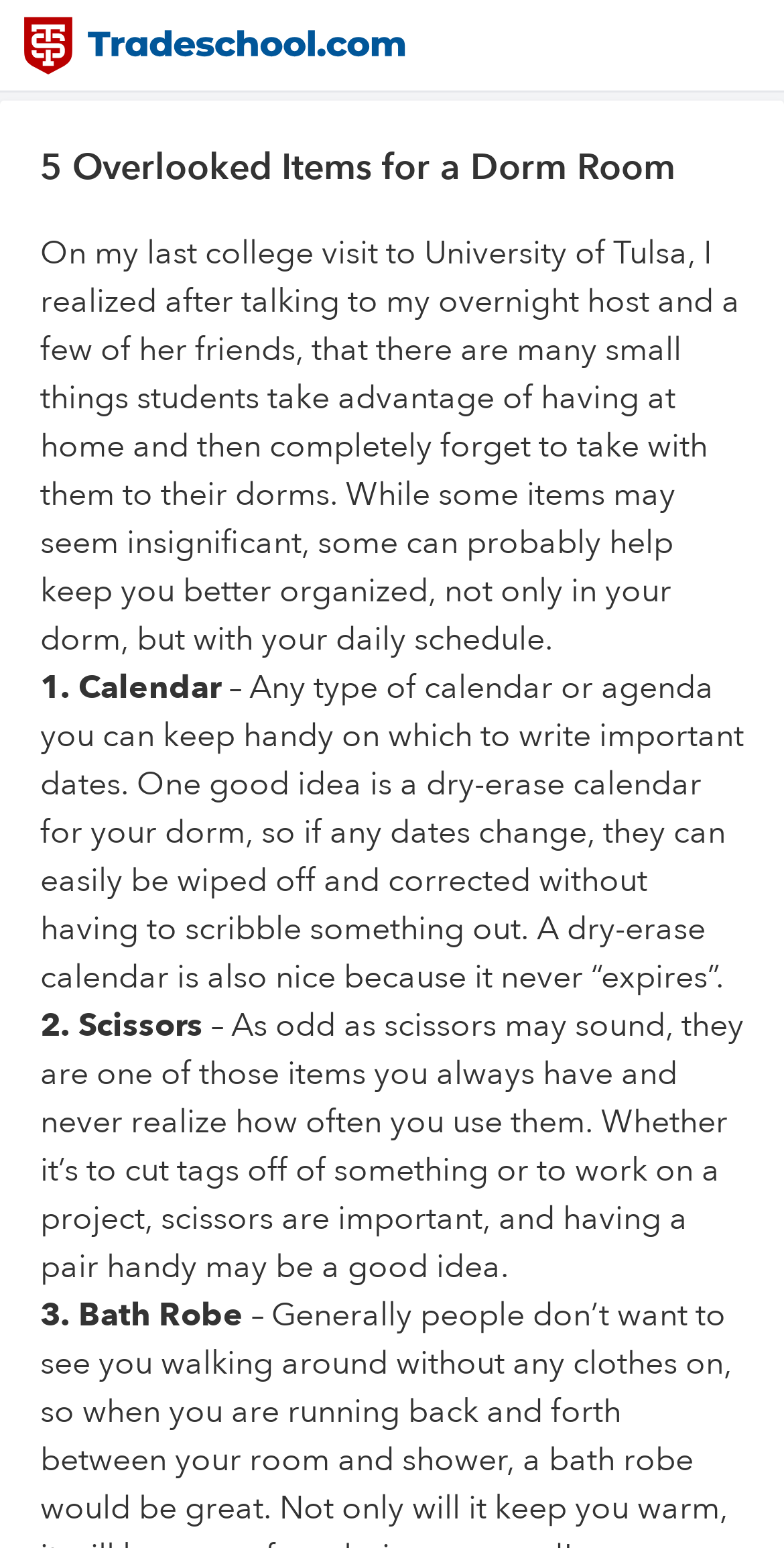Please give a succinct answer using a single word or phrase:
What is the purpose of having scissors in a dorm room?

Cutting tags or working on projects